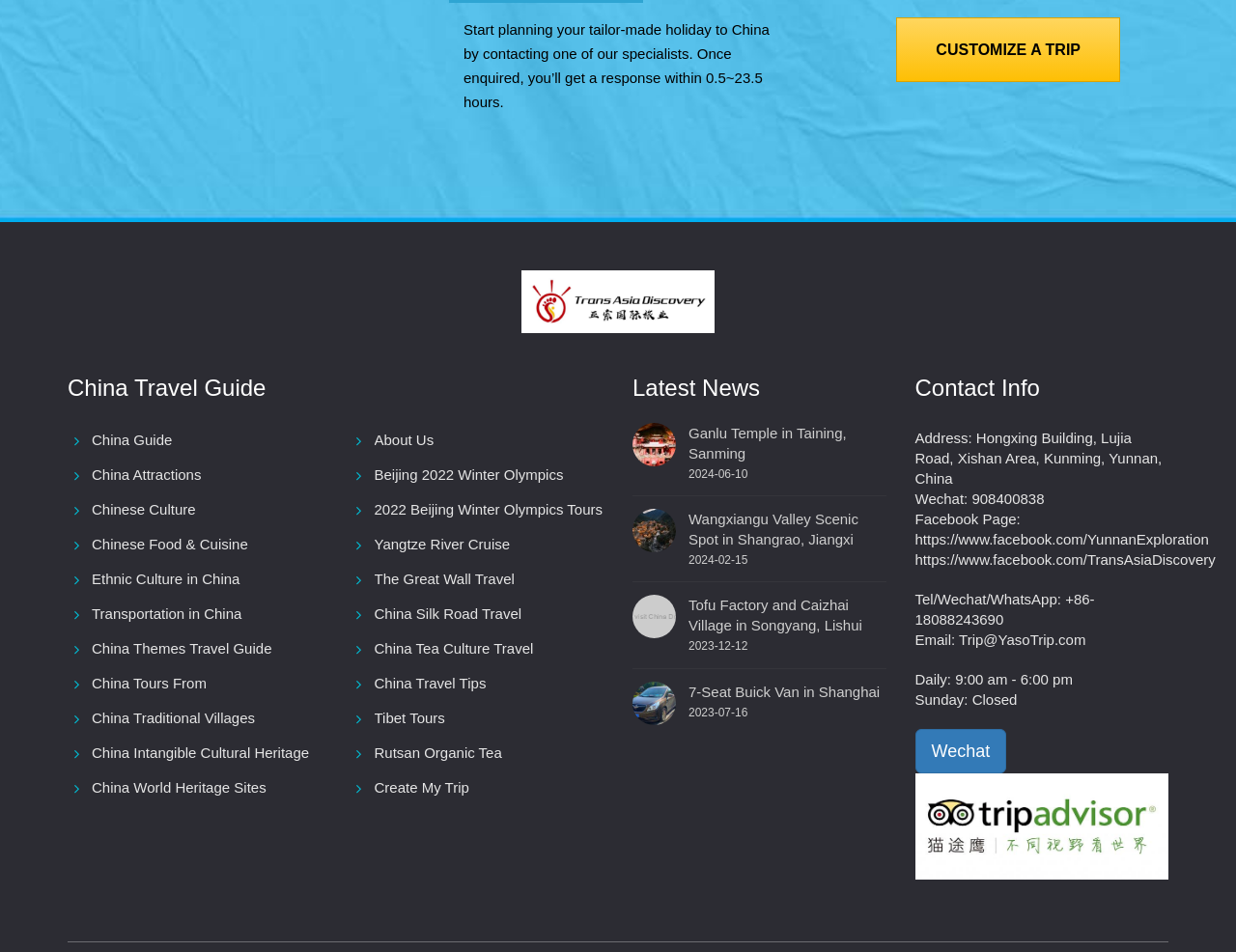Find the bounding box coordinates for the area that should be clicked to accomplish the instruction: "Contact via 'Email: Trip@YasoTrip.com'".

[0.74, 0.663, 0.878, 0.681]